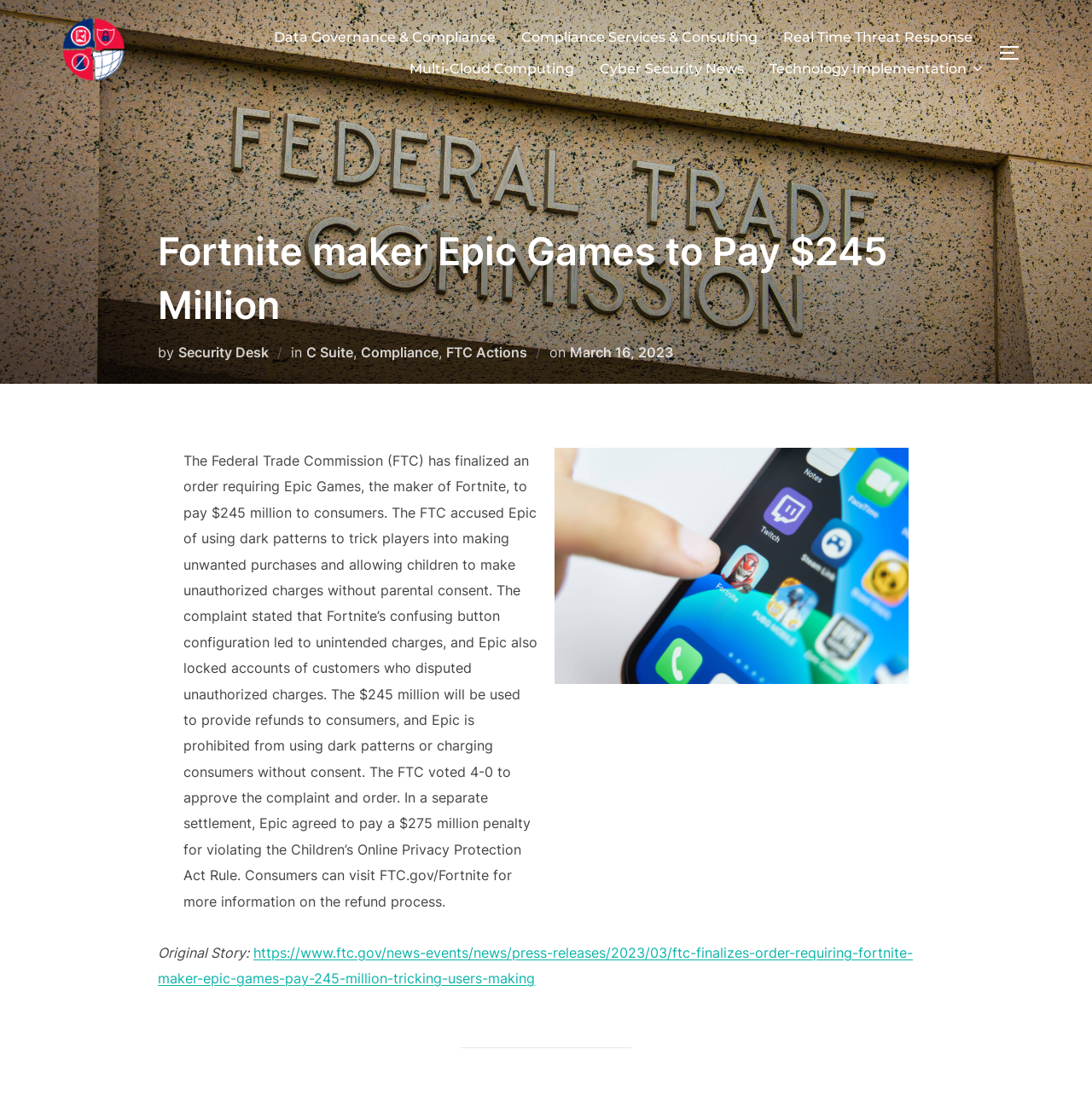Given the description of the UI element: "Cyber Security News", predict the bounding box coordinates in the form of [left, top, right, bottom], with each value being a float between 0 and 1.

[0.549, 0.048, 0.681, 0.077]